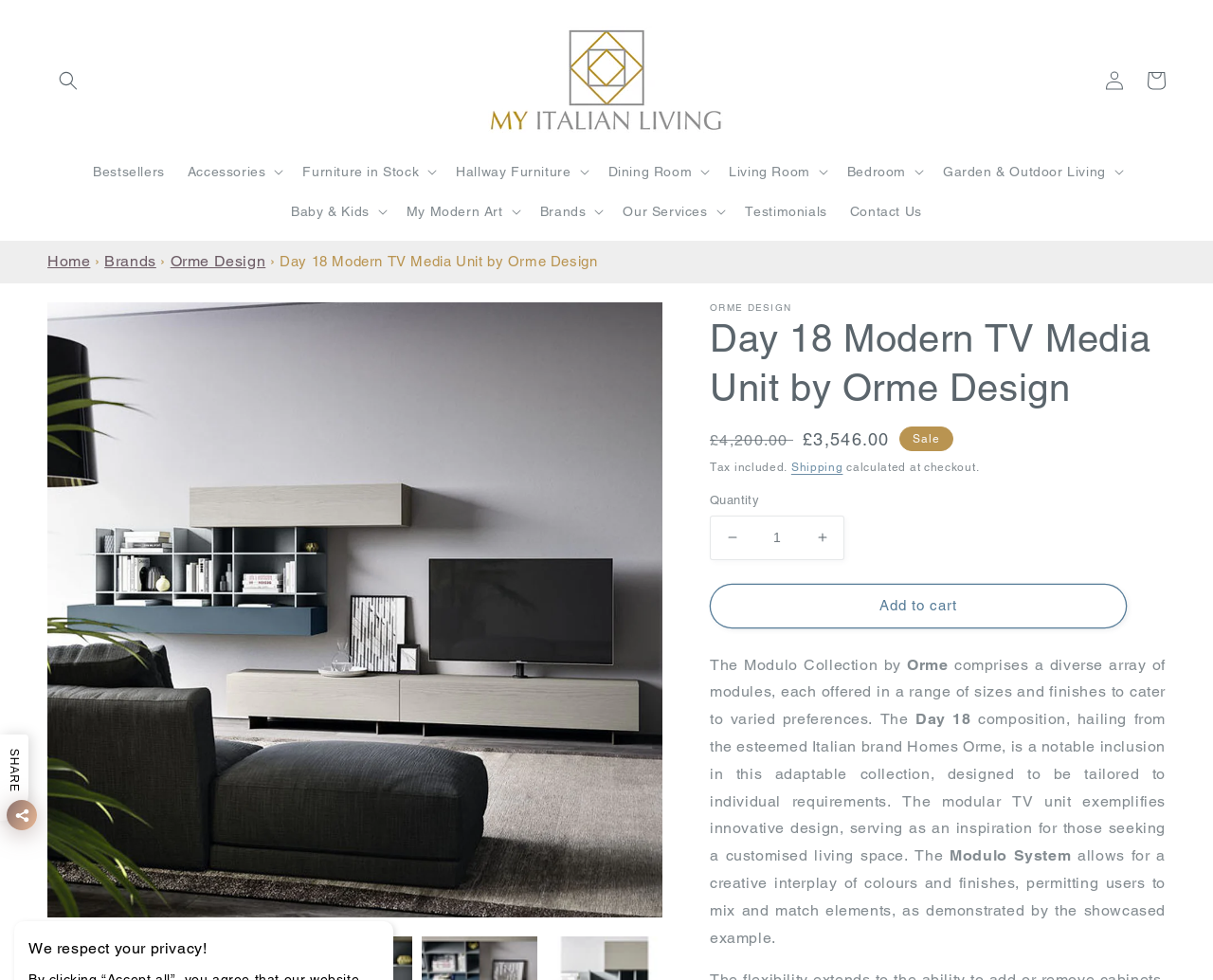What is the name of the collection that the Day 18 Modern TV Media Unit belongs to? Examine the screenshot and reply using just one word or a brief phrase.

The Modulo Collection